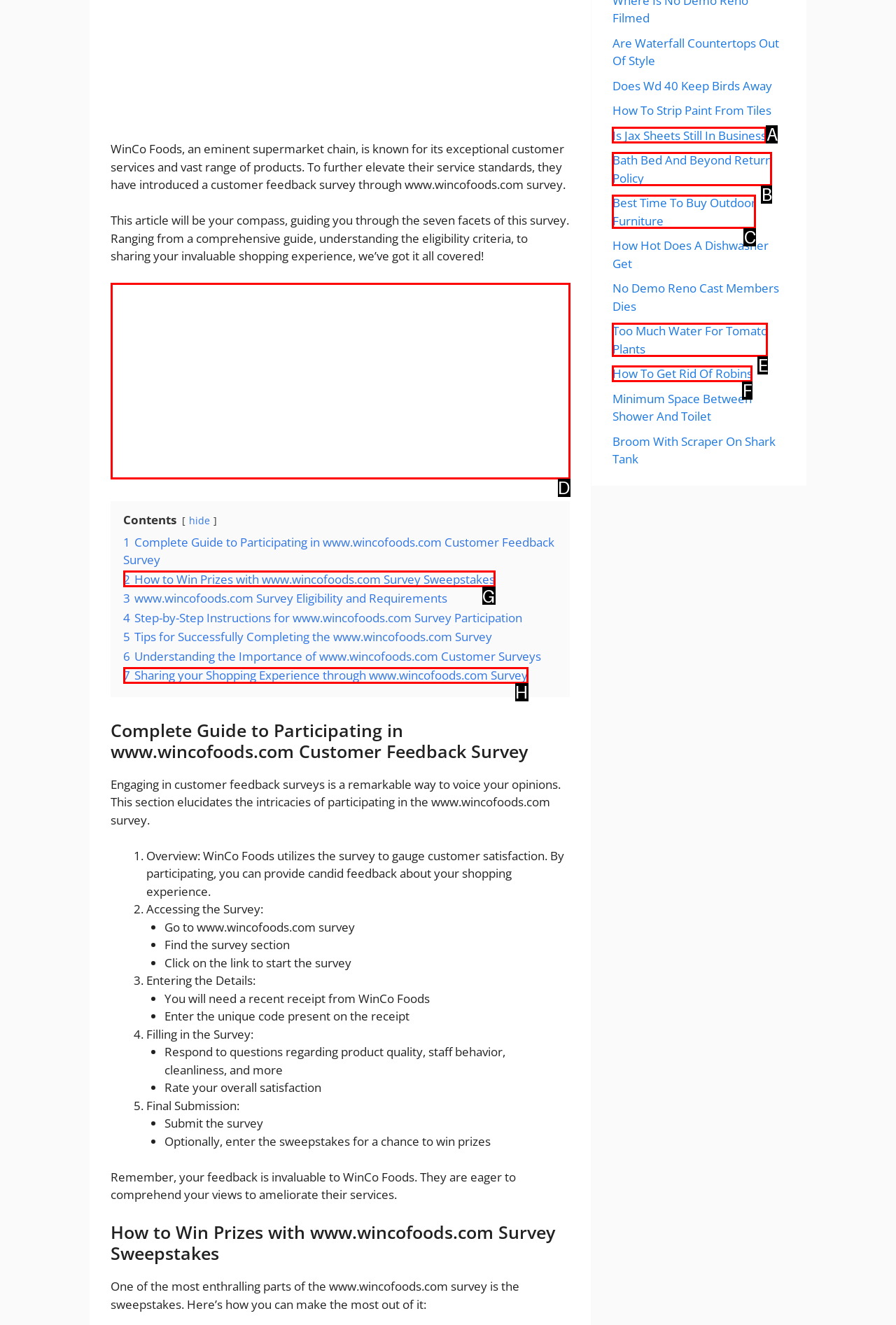Find the HTML element that matches the description provided: aria-label="Advertisement" name="aswift_3" title="Advertisement"
Answer using the corresponding option letter.

D